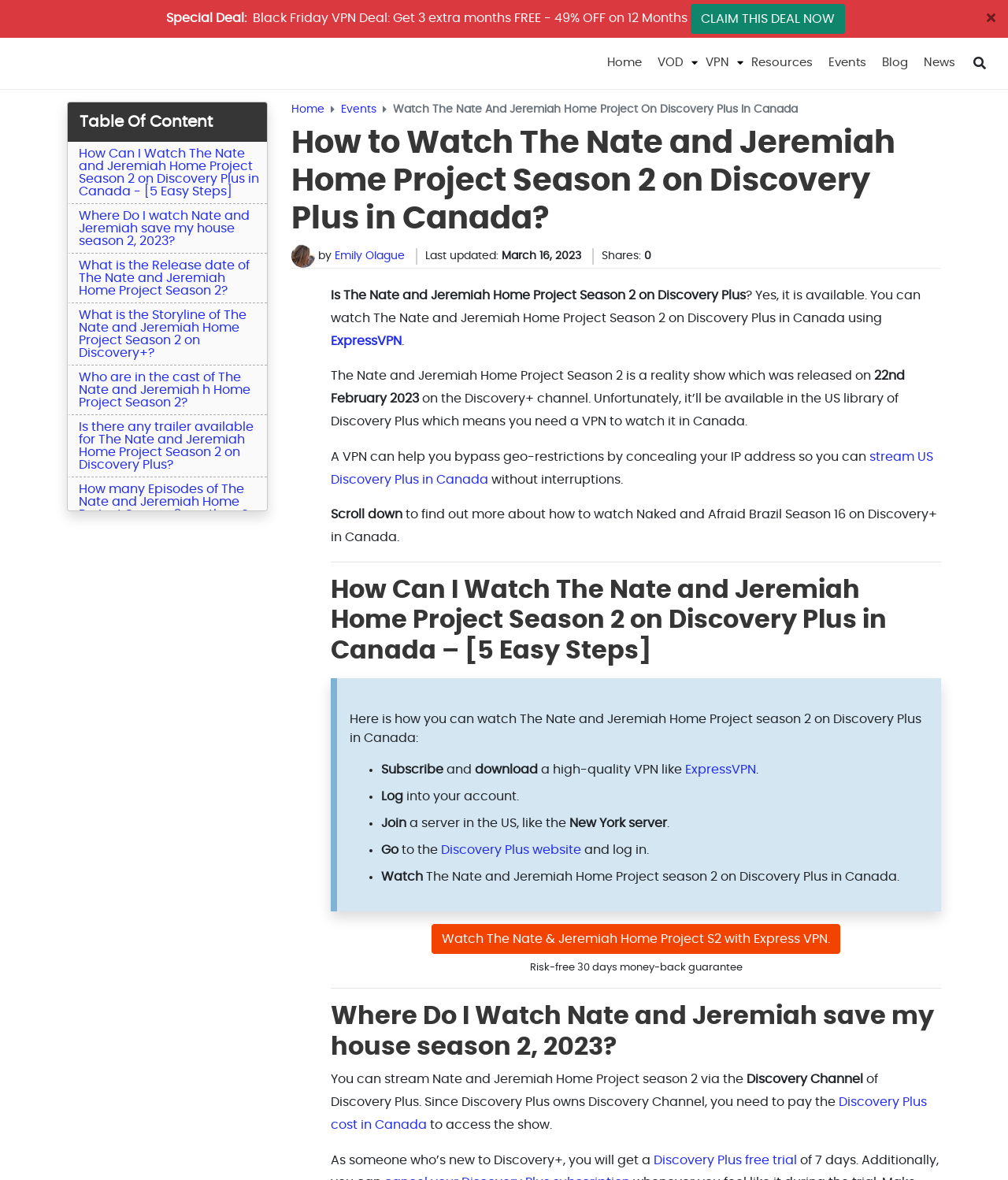Offer a comprehensive description of the webpage’s content and structure.

This webpage is about watching The Nate and Jeremiah Home Project Season 2 on Discovery Plus in Canada. At the top, there is a navigation bar with links to "Home", "VOD", "VPN", "Resources", "Events", "Blog", and "News". Below the navigation bar, there is a search button and a table of contents with links to different sections of the webpage.

The main content of the webpage is divided into several sections. The first section has a heading "How to Watch The Nate and Jeremiah Home Project Season 2 on Discovery Plus in Canada?" and provides an introduction to the topic. Below the heading, there is an image of Emily Olague, the author of the article, and a brief description of the article.

The next section explains how to watch The Nate and Jeremiah Home Project Season 2 on Discovery Plus in Canada using a VPN. It provides a step-by-step guide on how to subscribe to a VPN, log in, join a US server, and access the Discovery Plus website.

There are several other sections on the webpage, including "Where Do I Watch Nate and Jeremiah Save My House Season 2, 2023?", "What is the Release Date of The Nate and Jeremiah Home Project Season 2?", "What is the Storyline of The Nate and Jeremiah Home Project Season 2 on Discovery+?", and "How Many Episodes of The Nate and Jeremiah Home Project Season 2 Are There?". Each section provides detailed information about the topic.

Throughout the webpage, there are several links to external websites, including ExpressVPN and Discovery Plus. There are also social media links at the bottom of the webpage, allowing users to share the article on Facebook, Twitter, Pinterest, and other platforms.

Overall, the webpage is well-organized and provides detailed information about watching The Nate and Jeremiah Home Project Season 2 on Discovery Plus in Canada.